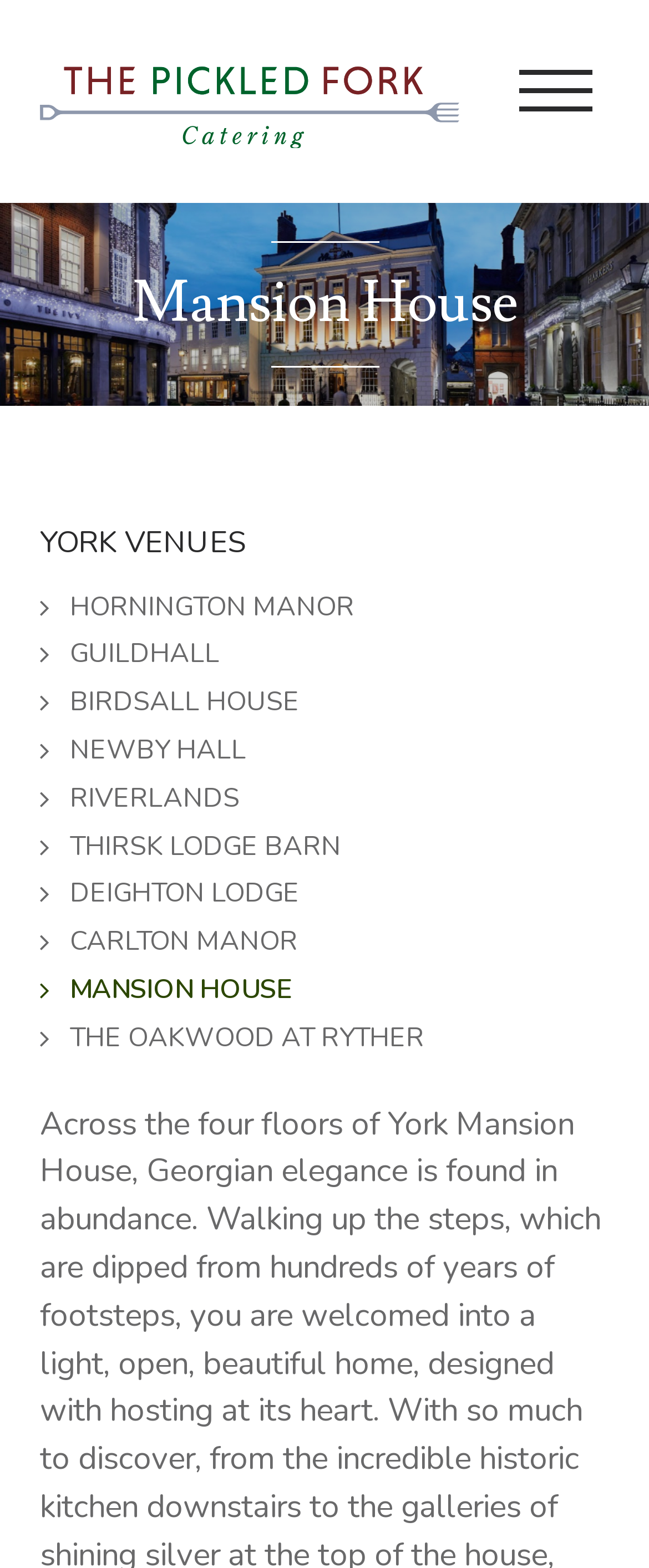Provide the bounding box coordinates of the section that needs to be clicked to accomplish the following instruction: "view MANSION HOUSE."

[0.062, 0.618, 0.449, 0.644]